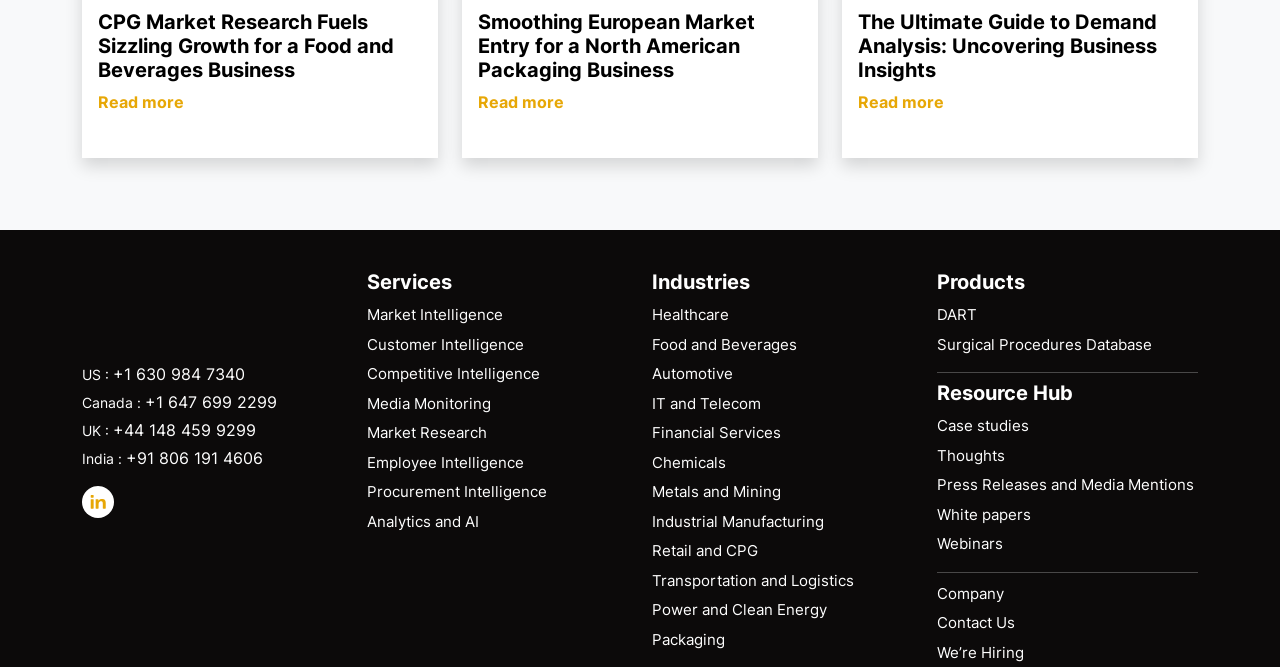What is the name of the product mentioned on the webpage?
Kindly offer a detailed explanation using the data available in the image.

The product name 'DART' can be found under the 'Products' section, which lists the company's products and services.